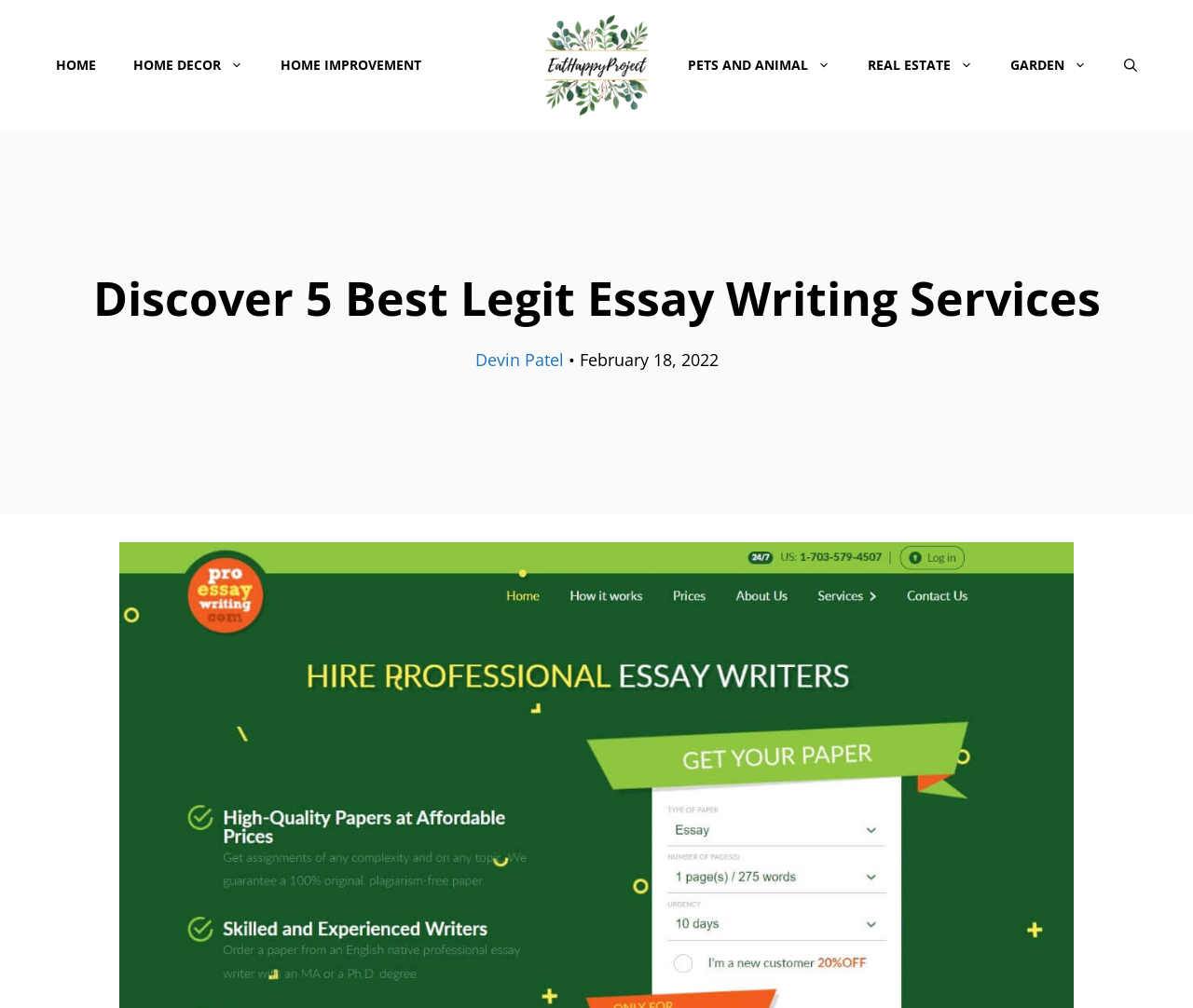Pinpoint the bounding box coordinates for the area that should be clicked to perform the following instruction: "learn about home decor".

[0.096, 0.037, 0.22, 0.092]